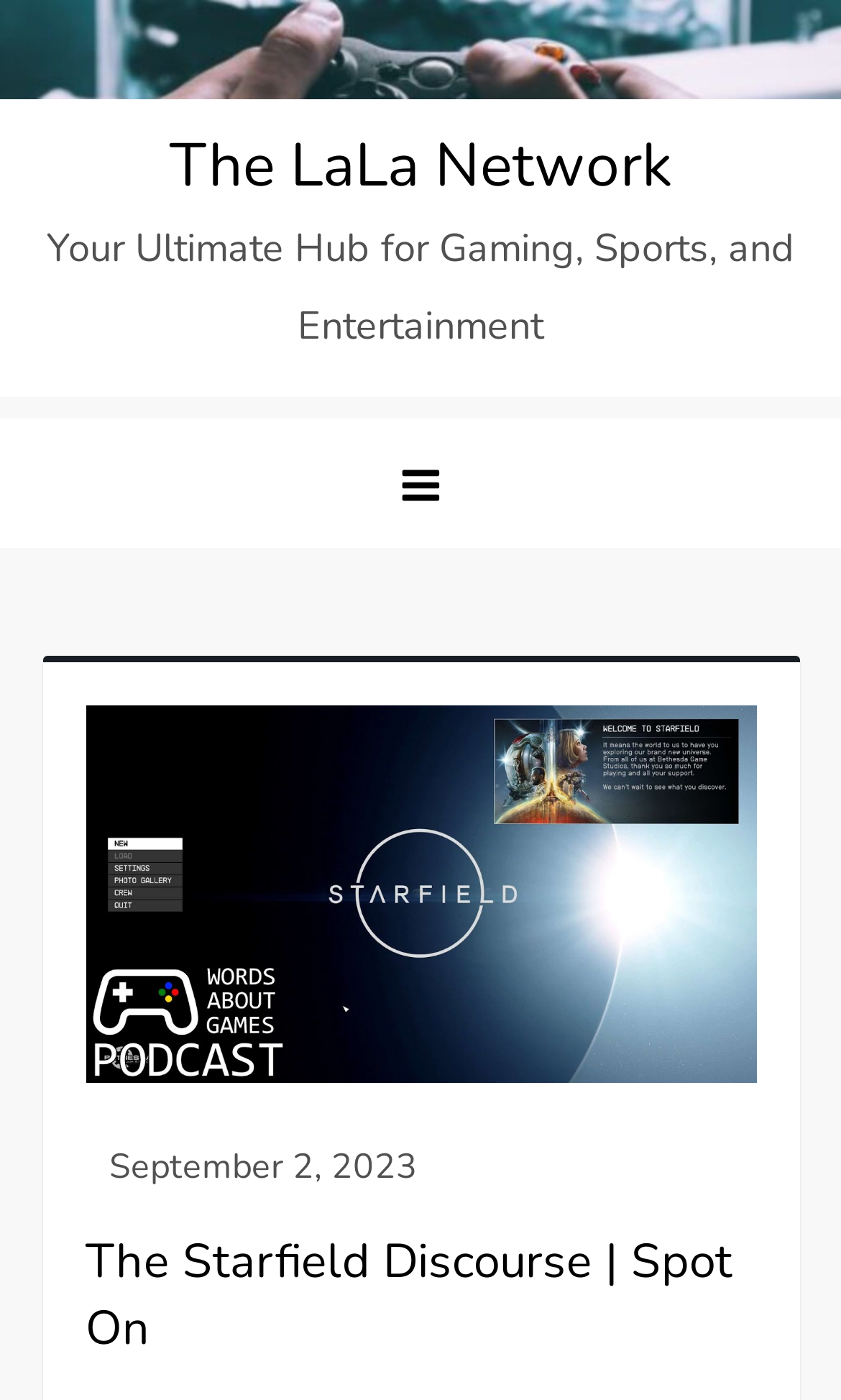Refer to the image and answer the question with as much detail as possible: What is the position of the 'menu' button relative to the 'The LaLa Network' link?

I compared the bounding box coordinates of the 'menu' button and the 'The LaLa Network' link, and found that the y1 and y2 values of the 'menu' button are greater than those of the link, indicating that the 'menu' button is positioned below the link.